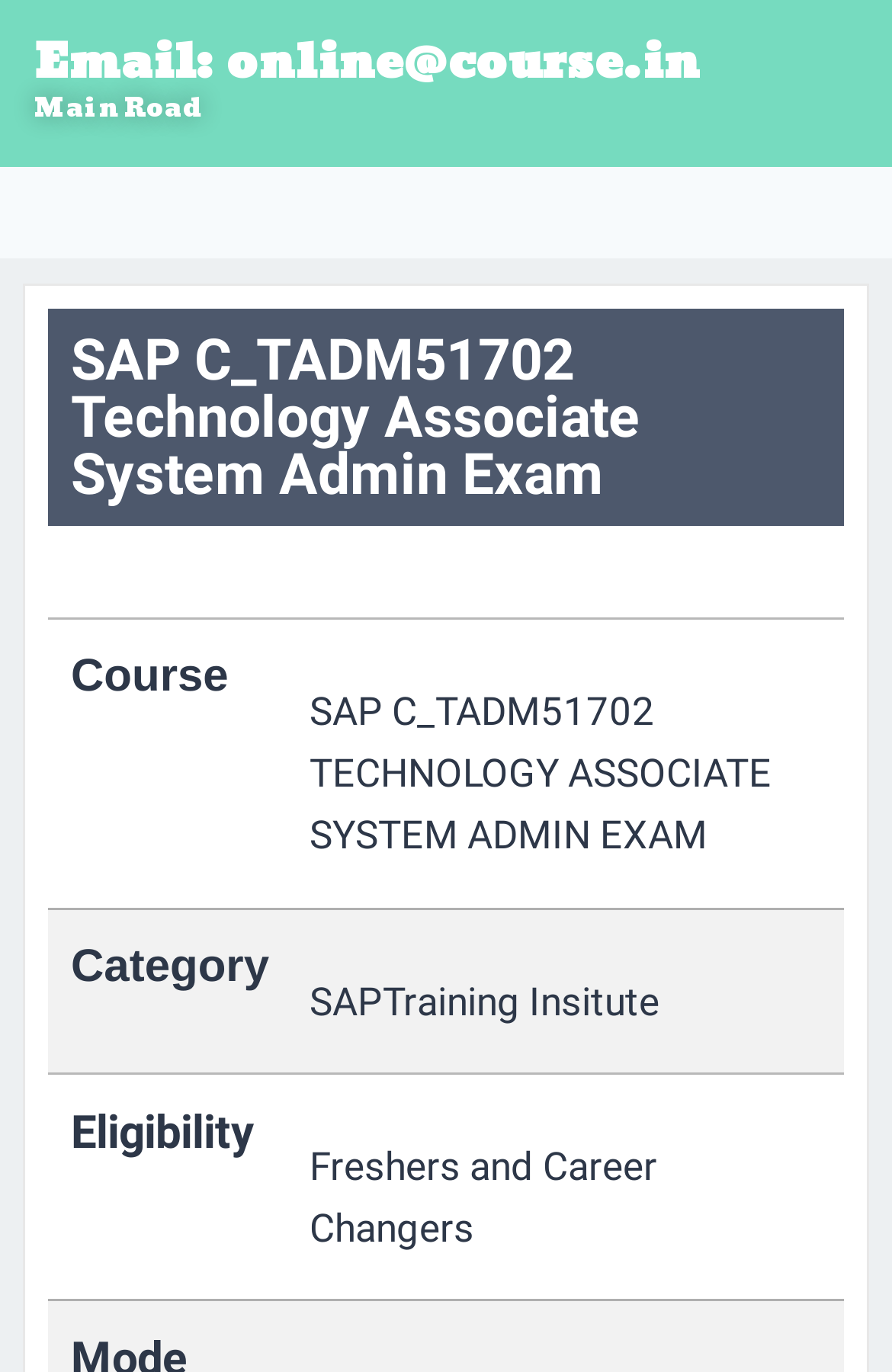Give a detailed explanation of the elements present on the webpage.

The webpage is about the SAP C_TADM51702 Technology Associate System Admin Exam. At the top left, there is a contact information section with the email address "online@course.in" and the address "Main Road". Below this section, there is a prominent heading that displays the exam name. 

To the right of the exam name, there are three sections labeled "Course", "Category", and "Eligibility", each with a corresponding description. The "Course" section has a description that repeats the exam name in all capital letters. The "Category" section is labeled as "SAPTraining Insitute", and the "Eligibility" section is for "Freshers and Career Changers".